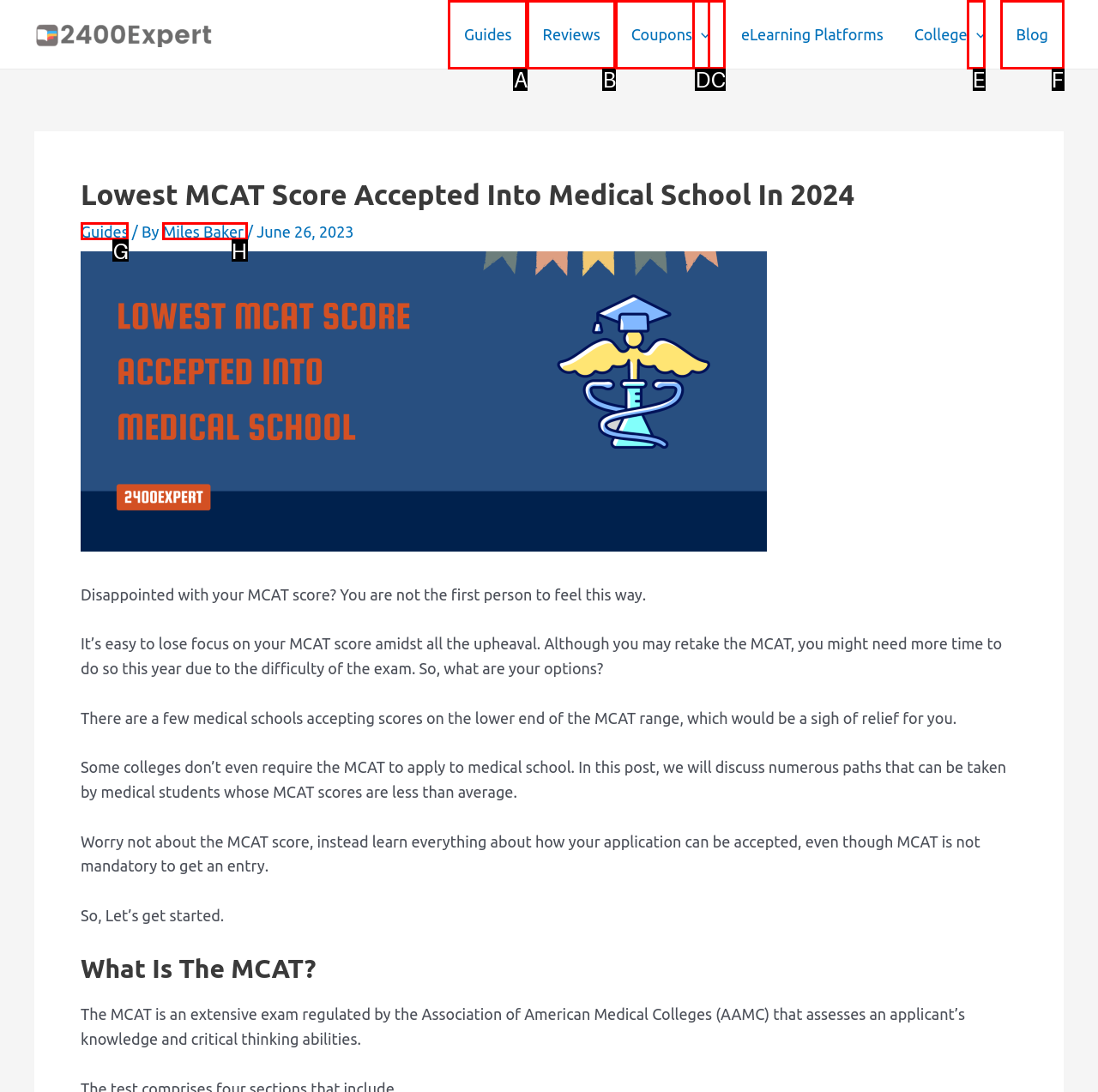Identify the correct option to click in order to complete this task: Click the 'Blog' link
Answer with the letter of the chosen option directly.

F